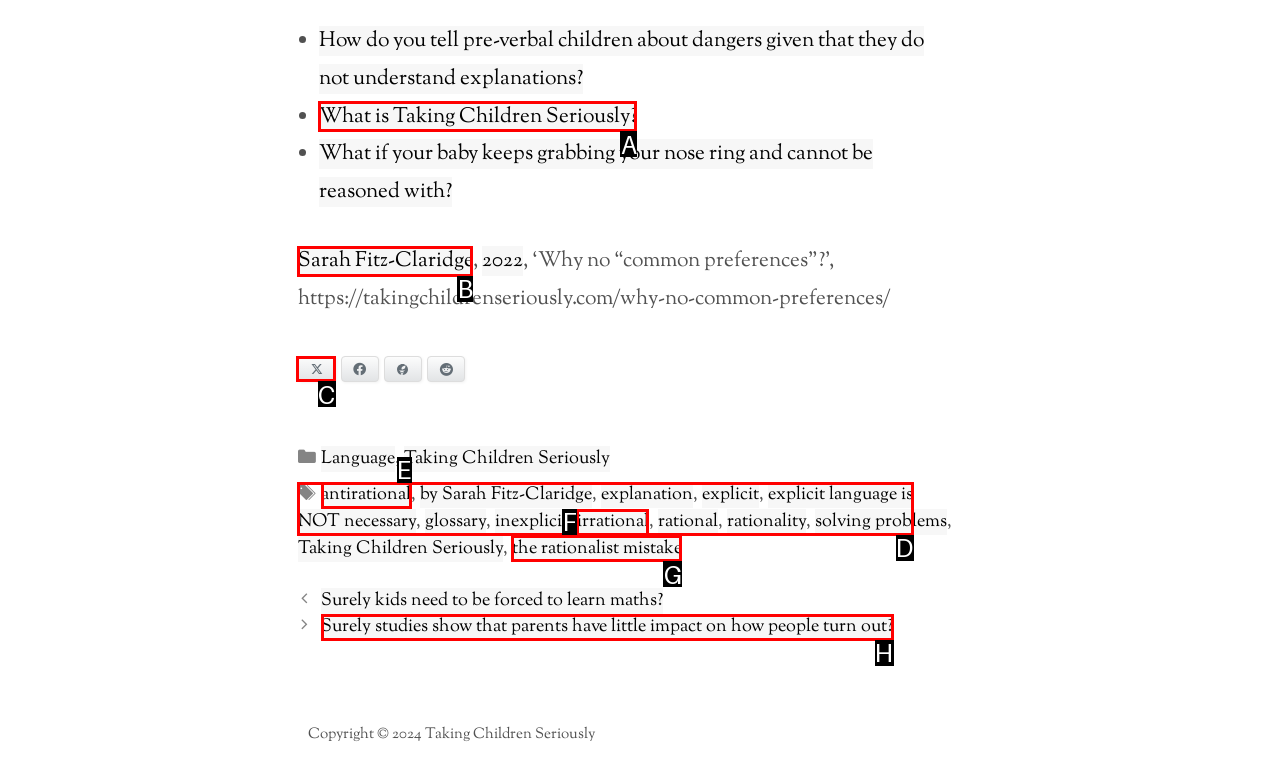Identify the correct UI element to click on to achieve the task: Check the Blog. Provide the letter of the appropriate element directly from the available choices.

None